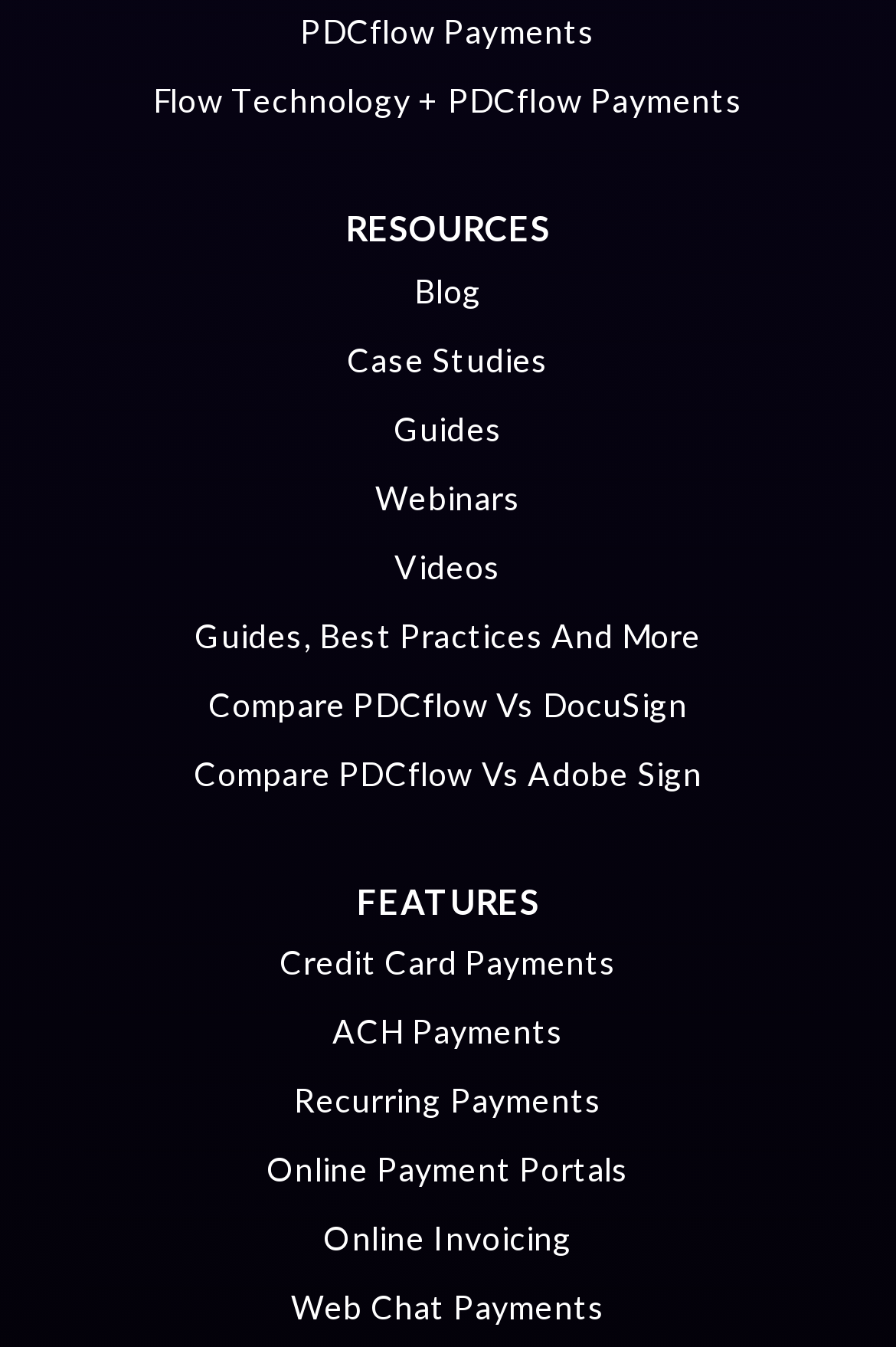What is the first link on the page?
Look at the image and answer with only one word or phrase.

PDCflow Payments